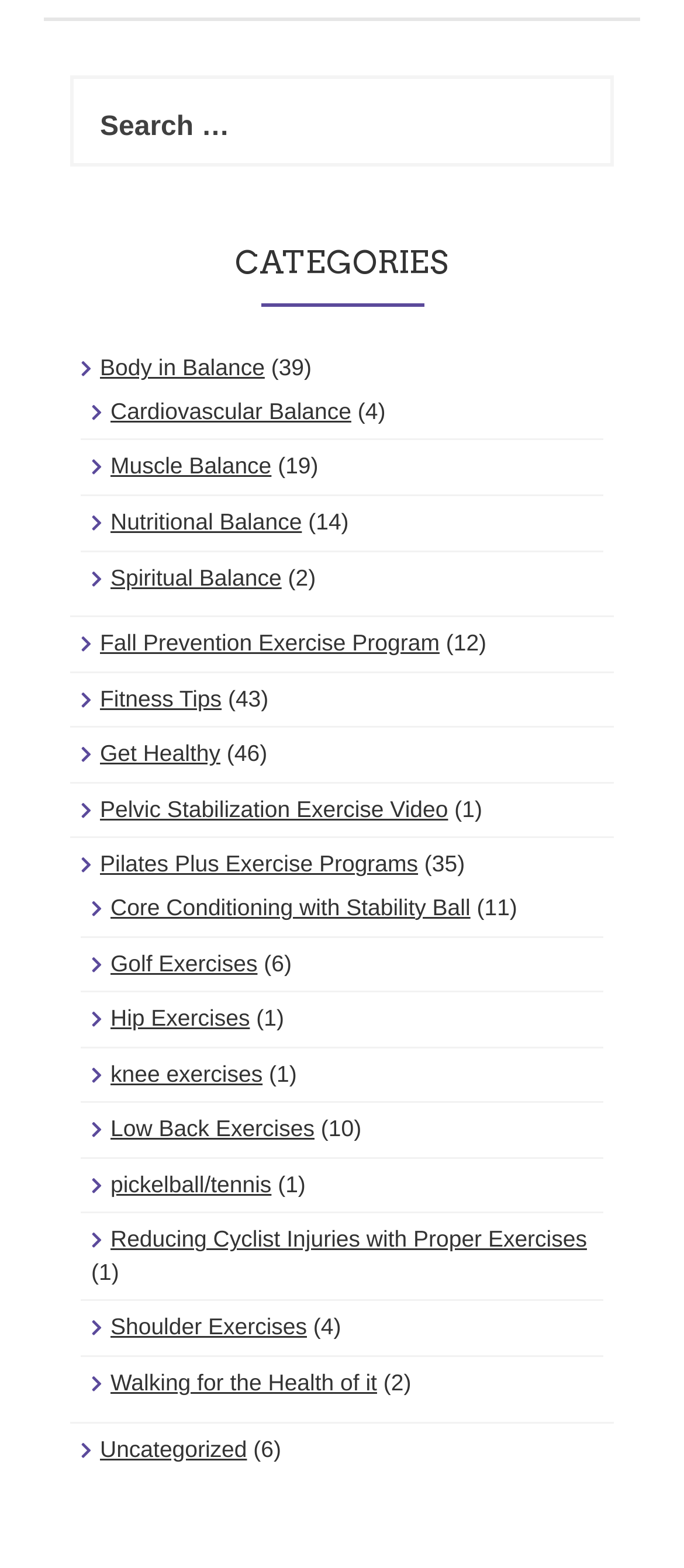Is there a search box on the page?
From the image, respond with a single word or phrase.

Yes